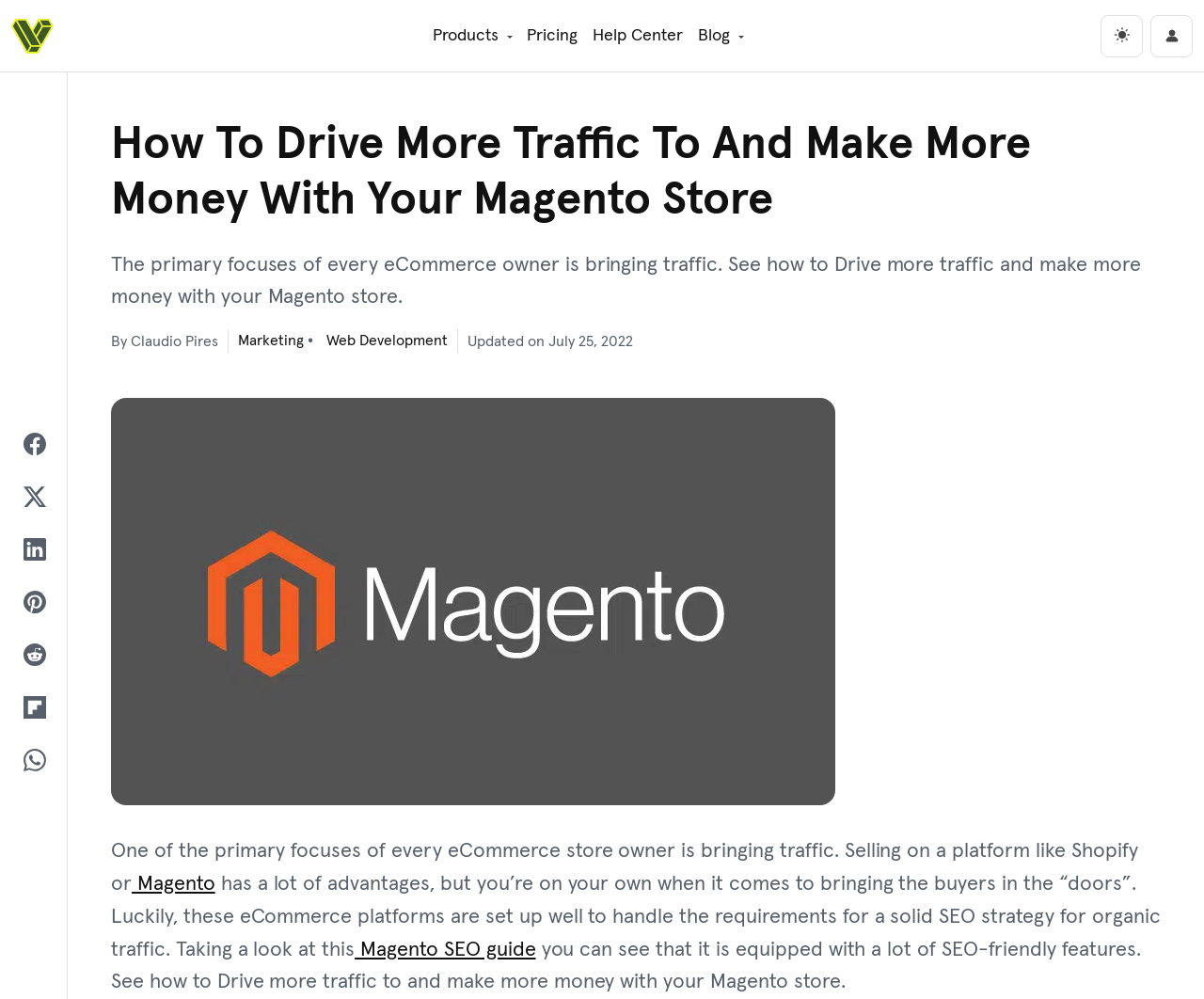Respond to the question below with a single word or phrase: What is the primary focus of every eCommerce owner?

Bringing traffic